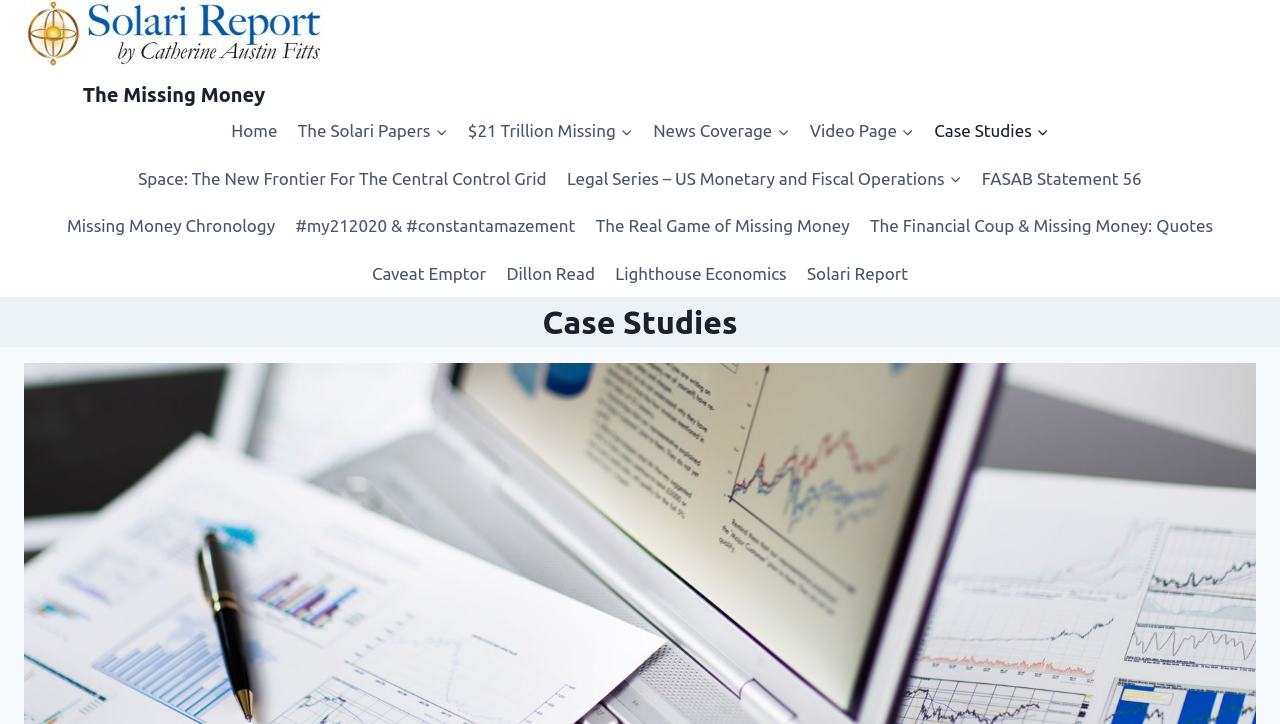Based on the element description, predict the bounding box coordinates (top-left x, top-left y, bottom-right x, bottom-right y) for the UI element in the screenshot: Dillon Read

[0.388, 0.345, 0.473, 0.411]